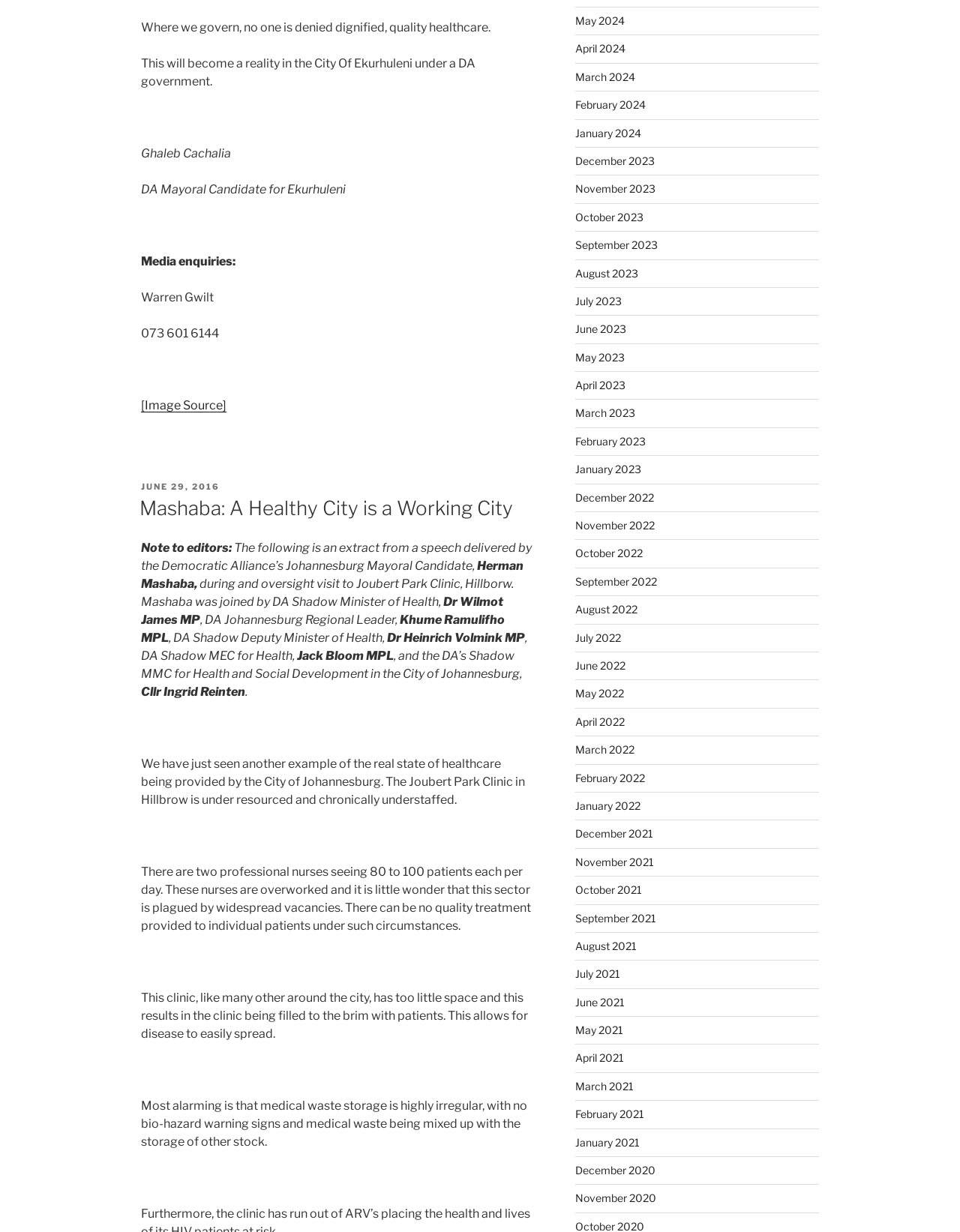What is the problem with the medical waste storage at Joubert Park Clinic?
Based on the image, answer the question with a single word or brief phrase.

No bio-hazard warning signs